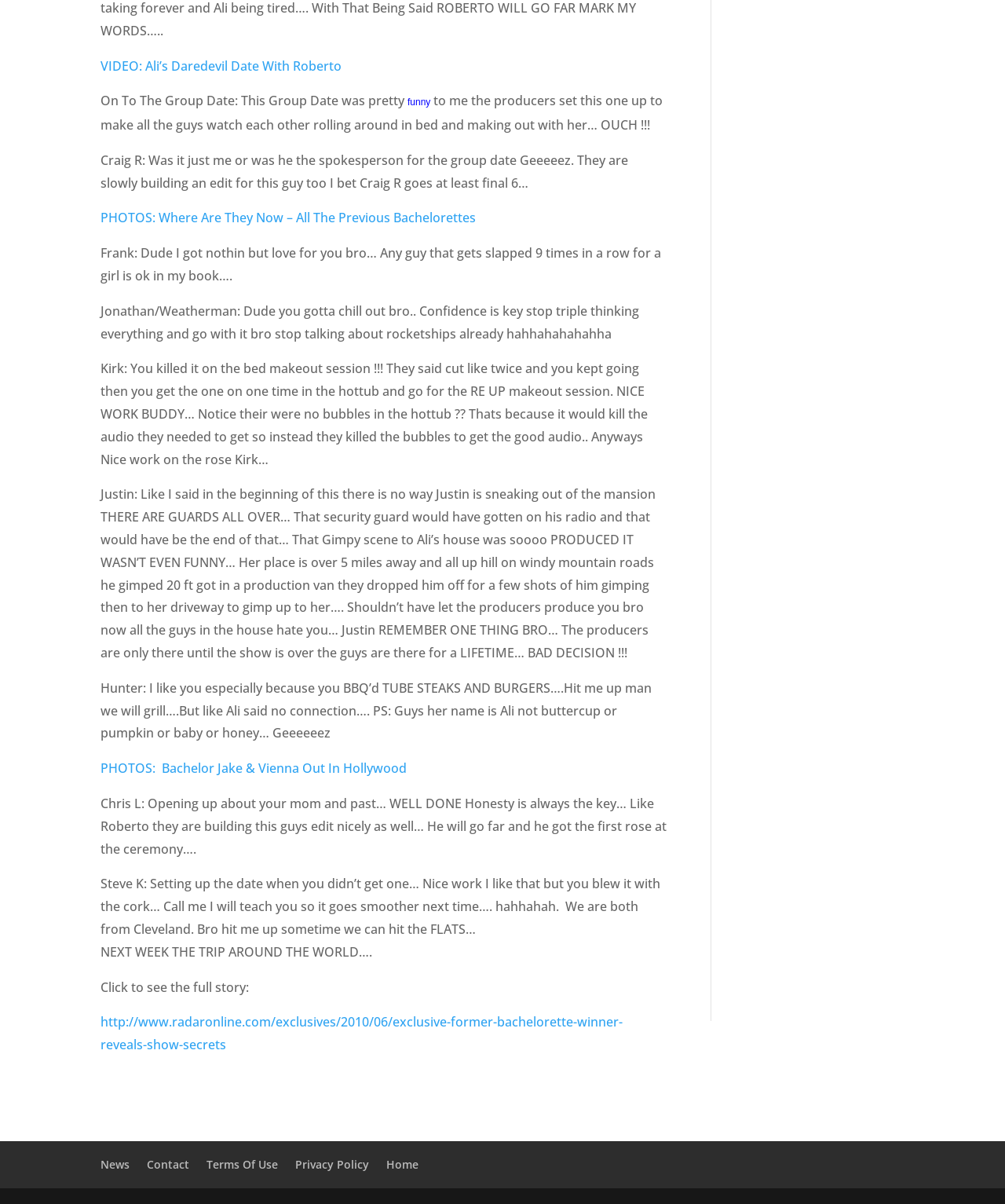What is the purpose of the group date?
Use the image to give a comprehensive and detailed response to the question.

According to the comment from Craig R, the producers set up the group date to make all the guys watch each other rolling around in bed and making out with Ali, which suggests that the purpose of the group date is to create an awkward and dramatic situation for the contestants.